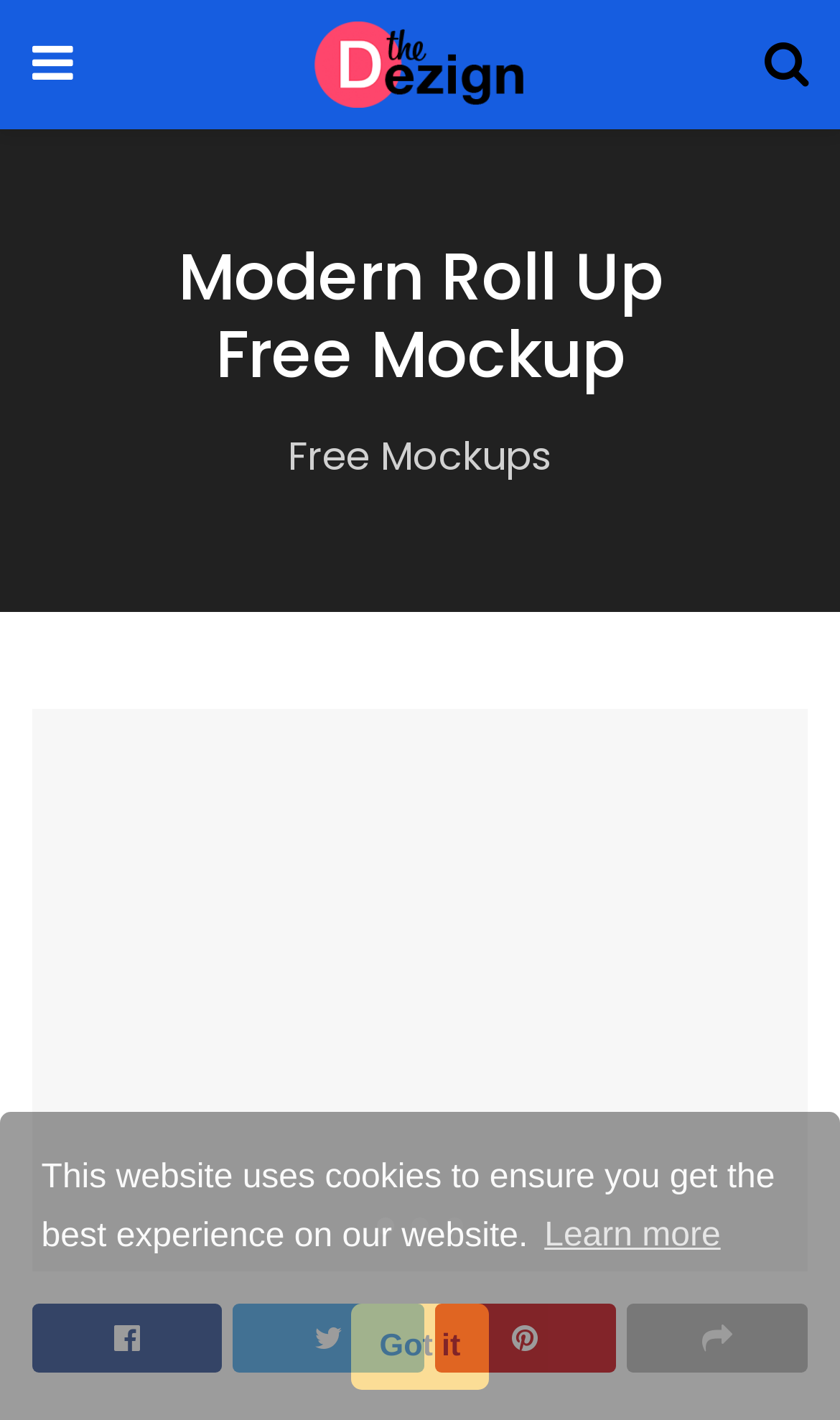Use a single word or phrase to answer the question:
What is the purpose of the image on the webpage?

To display the roll-up banner